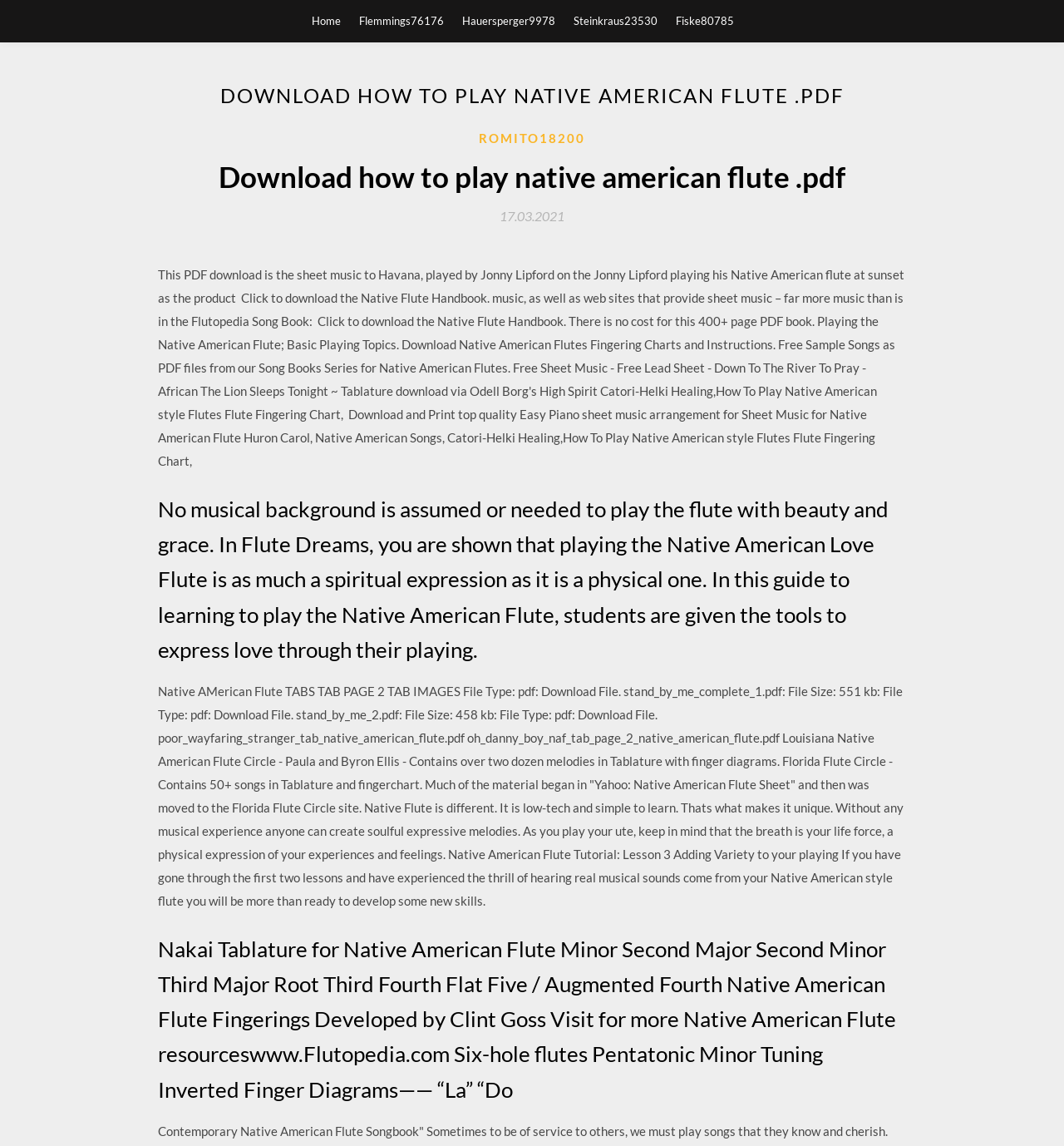Predict the bounding box coordinates for the UI element described as: "Hauersperger9978". The coordinates should be four float numbers between 0 and 1, presented as [left, top, right, bottom].

[0.434, 0.0, 0.522, 0.036]